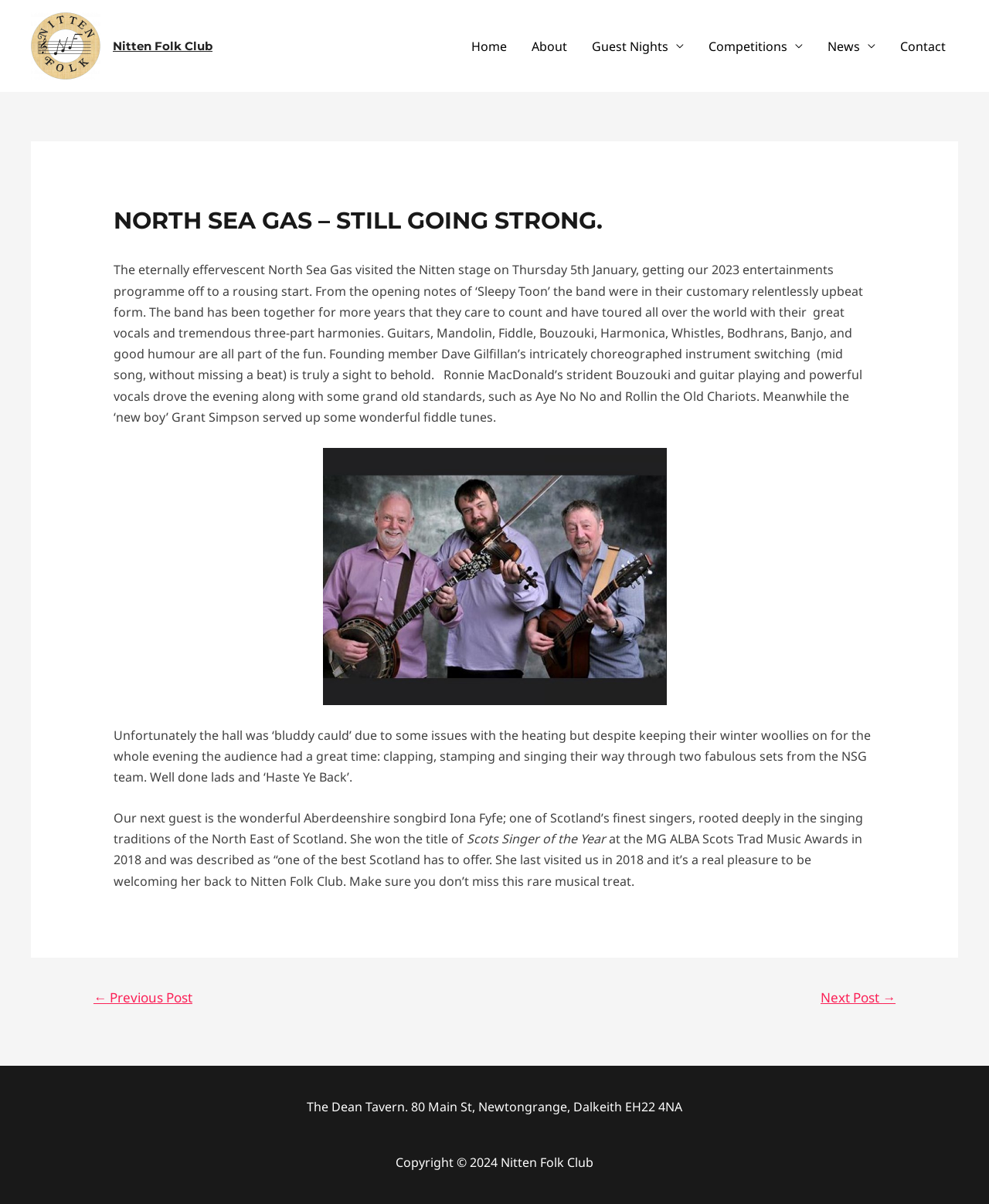What is the name of the band that visited Nitten Folk Club?
Based on the screenshot, provide your answer in one word or phrase.

North Sea Gas